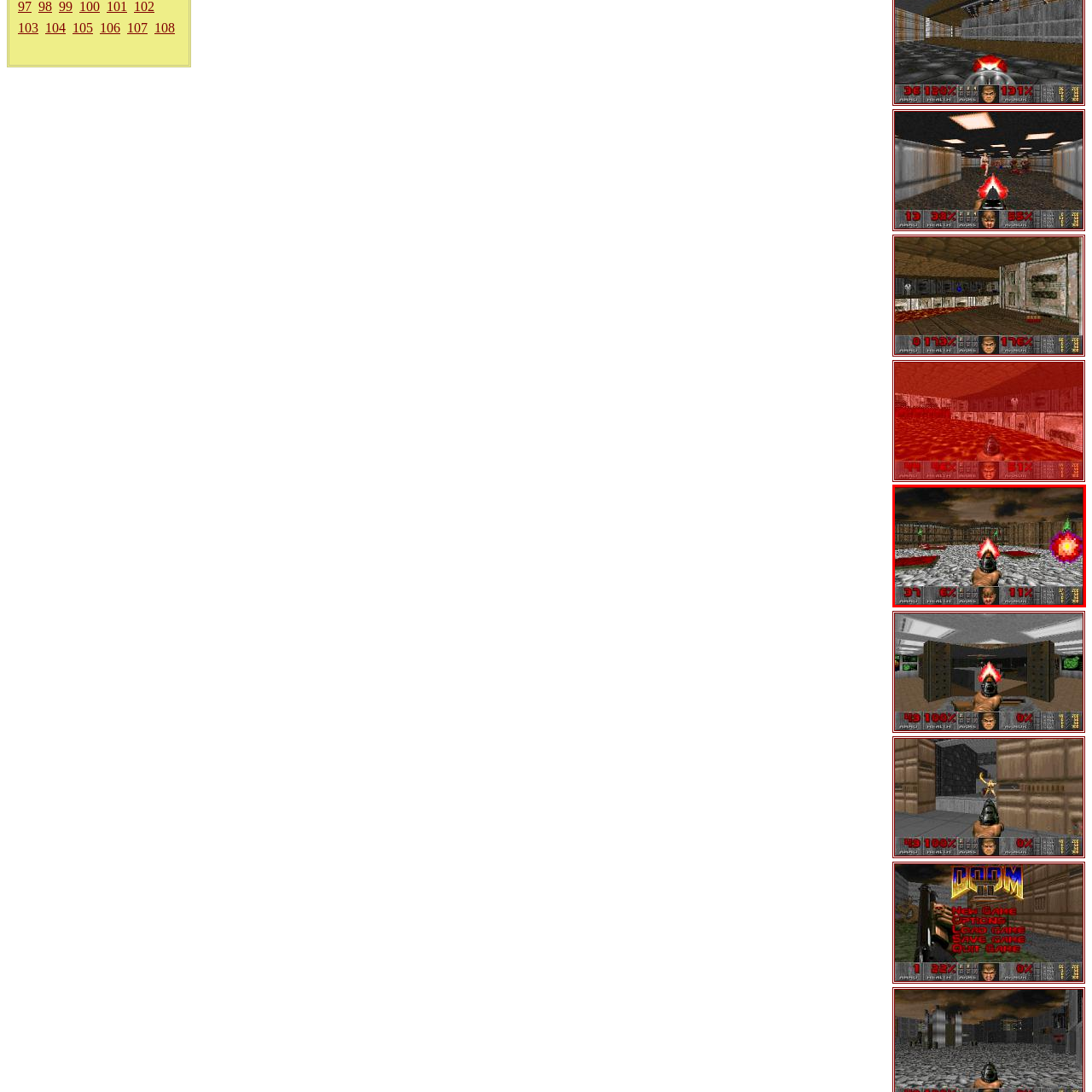Thoroughly describe the scene within the red-bordered area of the image.

The image showcases a screenshot from "Demon Gate: 666 New Levels for Doom & Doom II," a popular first-person shooter game. The scene features the player character in a jagged, stone environment, reminiscent of the classic Doom aesthetics. The character is armed and poised to shoot, with a fiery projectile clearly visible, suggesting an imminent attack.

In the foreground, the HUD displays critical information: the player's health (37%), armor (6%), and ammo counts (11%), all contributing to the game's intense atmosphere. The landscape includes scattered rocks and patches of blood-red terrain, hinting at past battles, while ominous, dark clouds loom in the background, adding to the tension of the moment. This dramatic portrayal encapsulates the engaging and often harrowing experience of navigating through the game's levels.